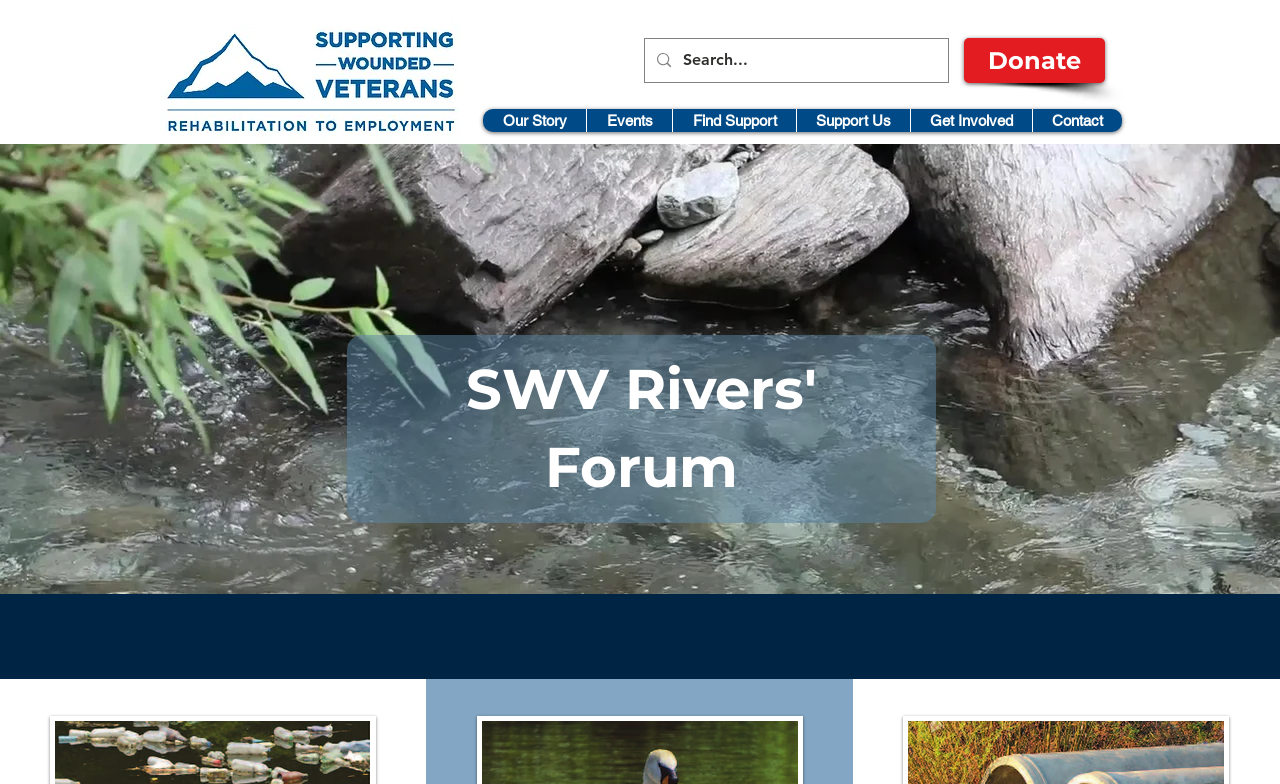Please extract the primary headline from the webpage.

SWV Rivers' Forum